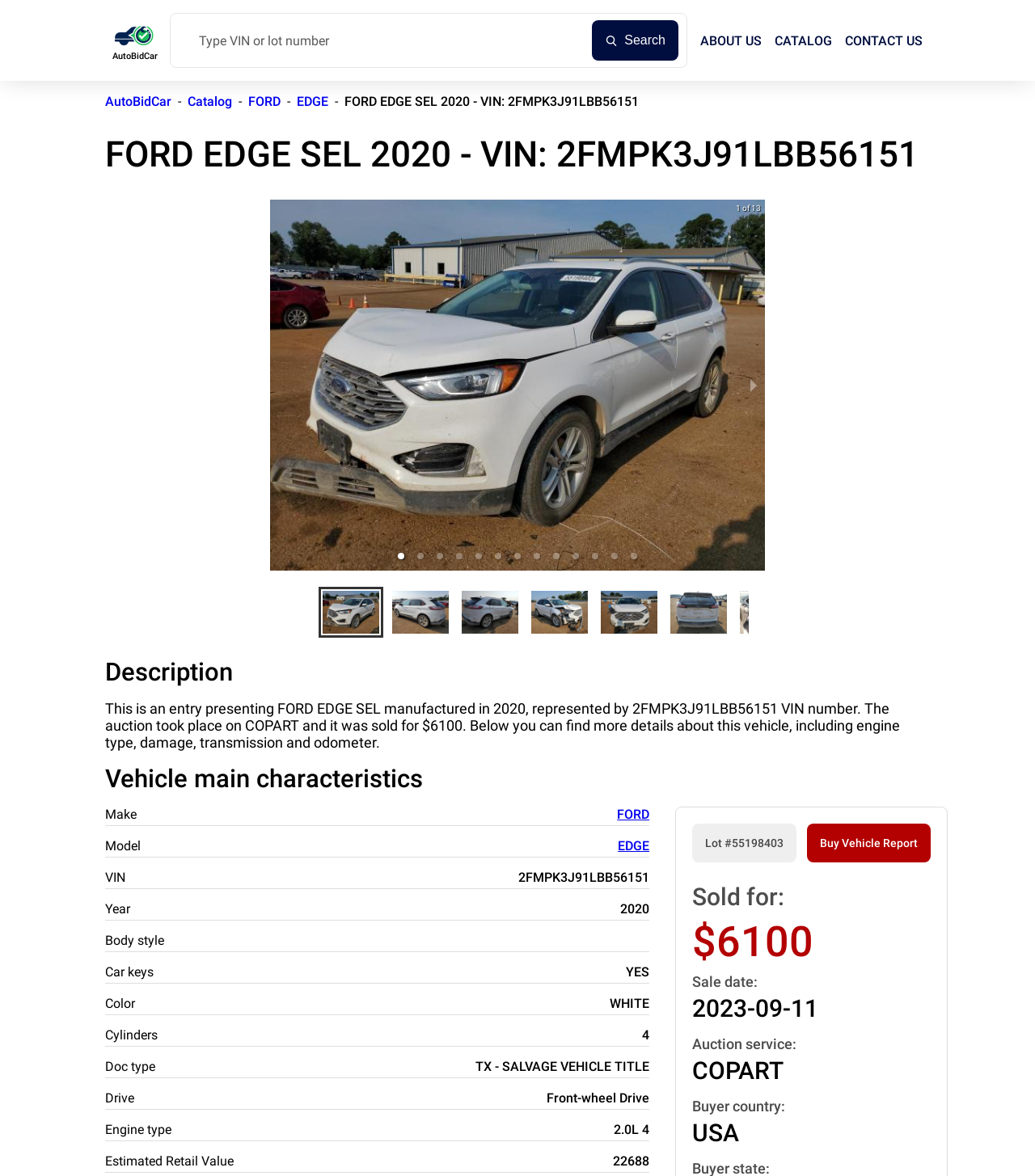Please find and report the bounding box coordinates of the element to click in order to perform the following action: "Search for a VIN or lot number". The coordinates should be expressed as four float numbers between 0 and 1, in the format [left, top, right, bottom].

[0.165, 0.017, 0.572, 0.052]